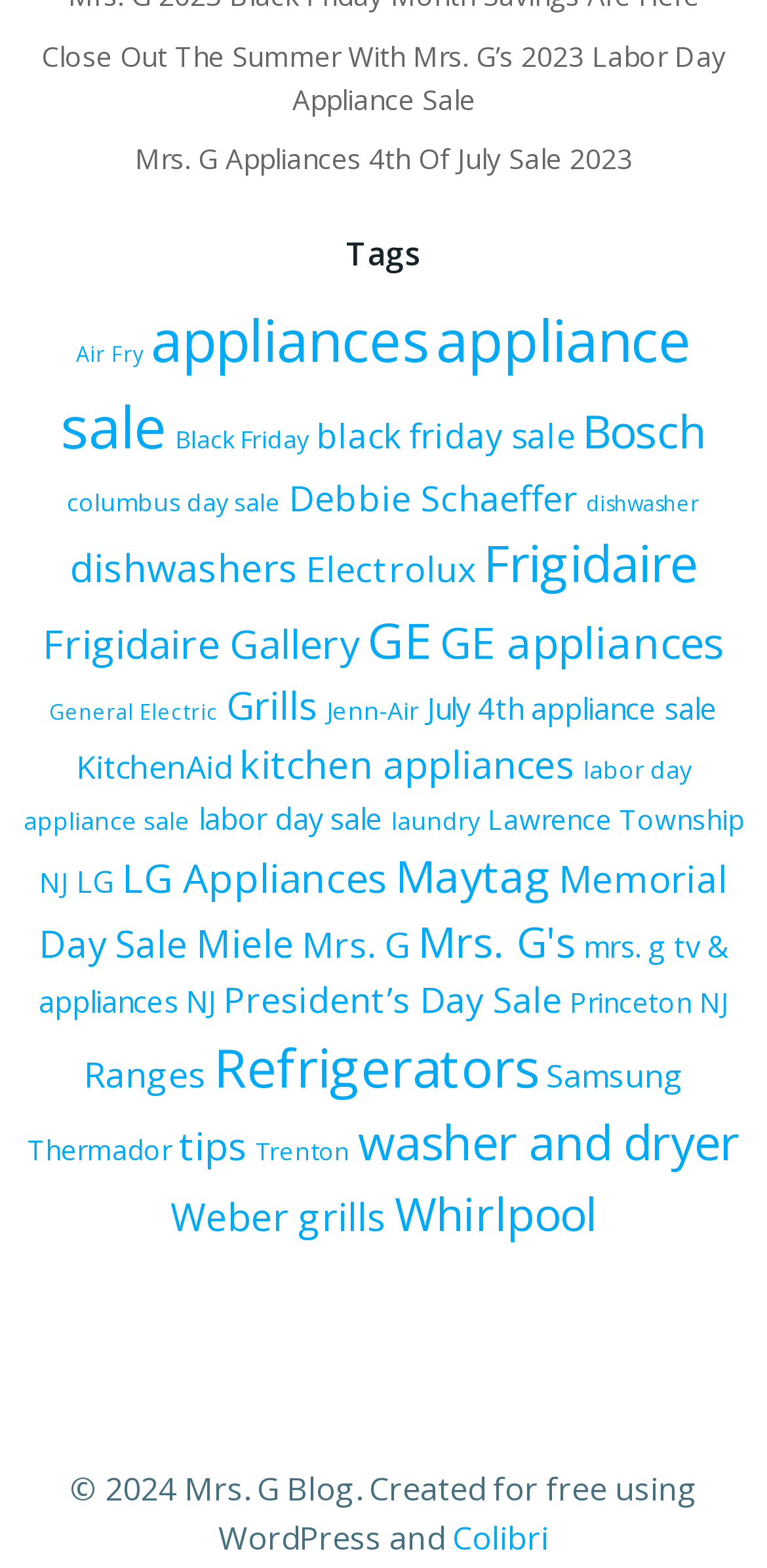How many items are related to 'Ranges' on this webpage?
Answer the question with a detailed and thorough explanation.

By examining the link 'Ranges (10 items)', I can determine that there are 10 items related to 'Ranges' on this webpage.